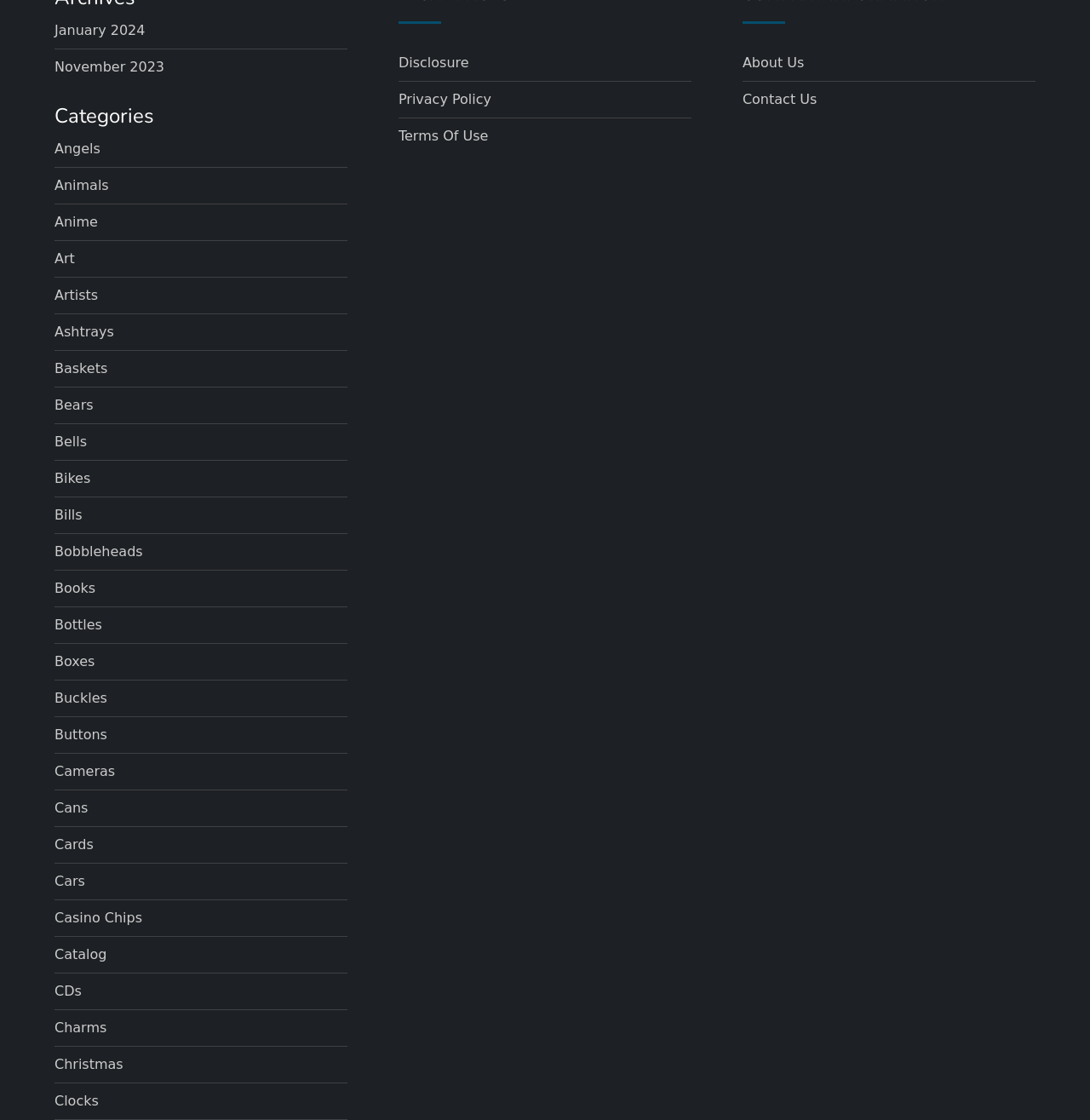How many categories are listed?
Analyze the image and provide a thorough answer to the question.

I counted the number of links under the 'Categories' heading, and there are 30 links, each representing a category.